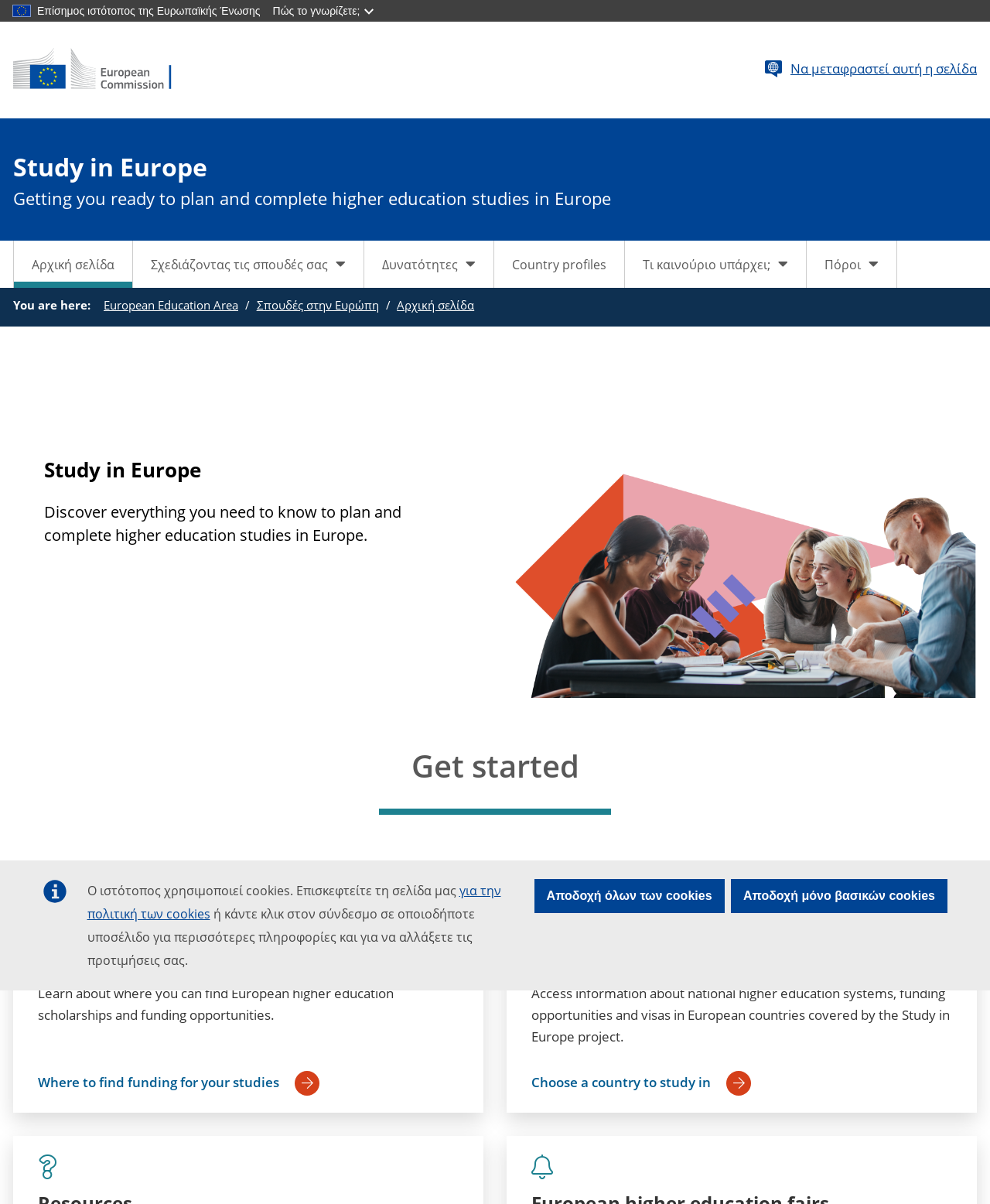Please identify the bounding box coordinates of the clickable element to fulfill the following instruction: "Translate this page". The coordinates should be four float numbers between 0 and 1, i.e., [left, top, right, bottom].

[0.772, 0.049, 0.791, 0.065]